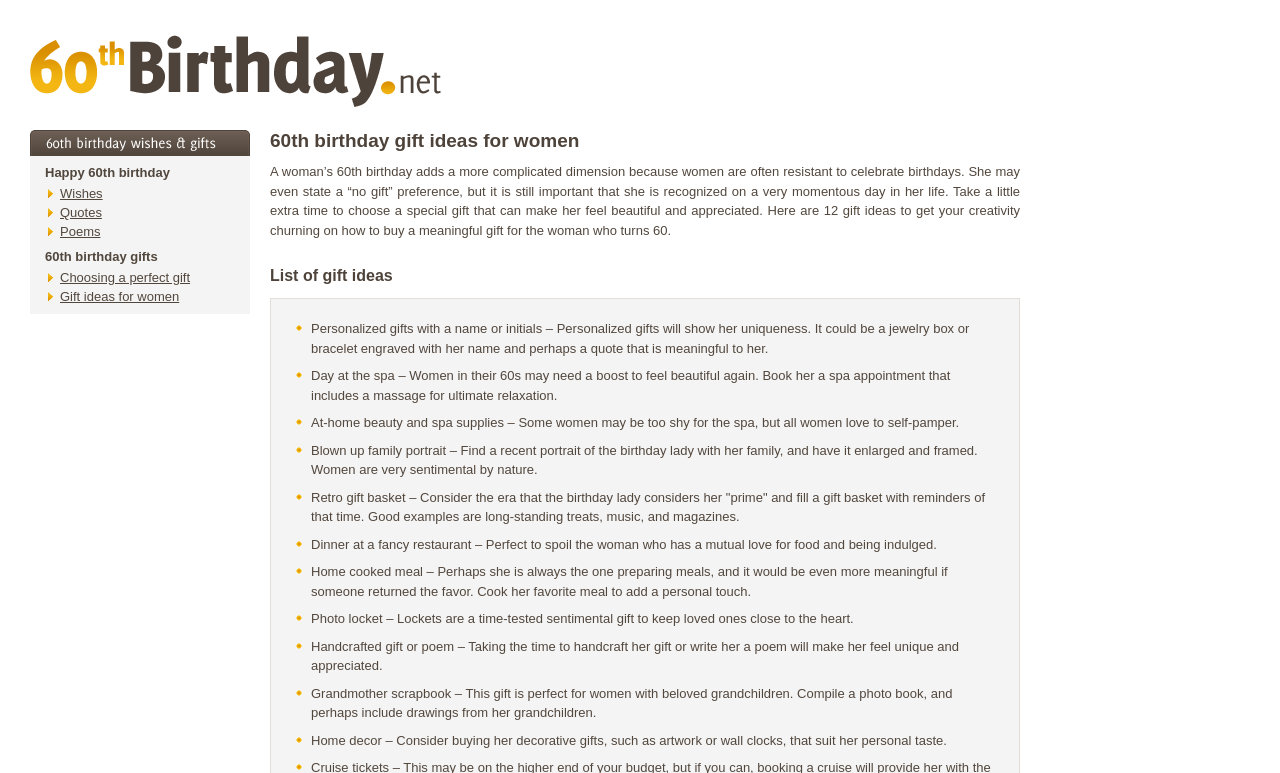How many gift ideas are listed for women?
Please provide a detailed and comprehensive answer to the question.

The webpage lists 12 gift ideas for women celebrating their 60th birthday, including personalized gifts, sentimental gifts, and experiences such as a spa day or dinner at a fancy restaurant.